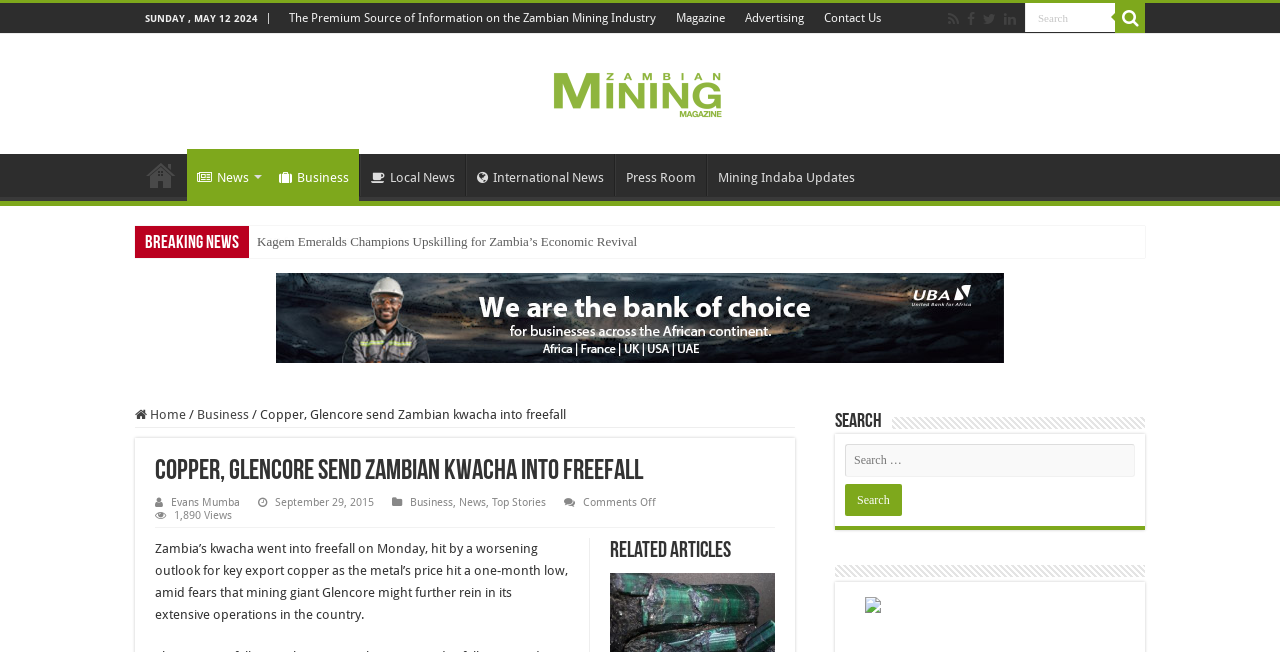Please locate the bounding box coordinates of the element that should be clicked to achieve the given instruction: "Search for something".

[0.801, 0.005, 0.871, 0.049]